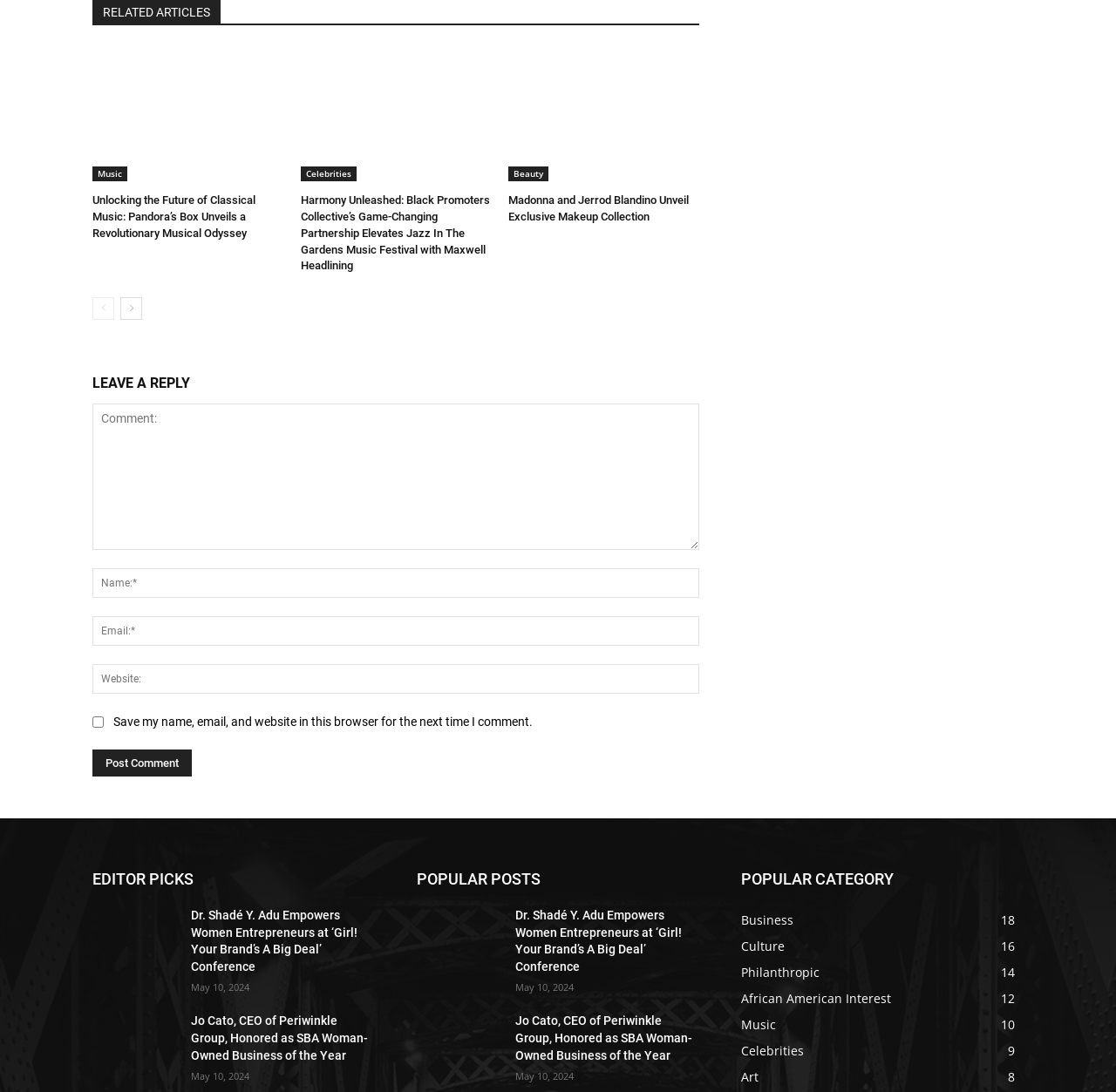Give a one-word or phrase response to the following question: What is the category of the article 'Unlocking the Future of Classical Music: Pandora’s Box Unveils a Revolutionary Musical Odyssey'?

Music